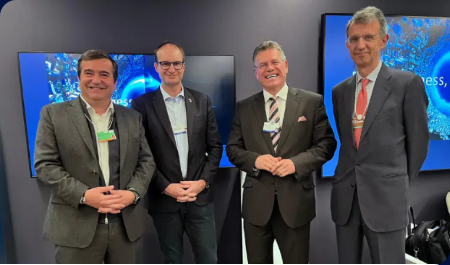What is the purpose of the €500 million fund?
Kindly offer a detailed explanation using the data available in the image.

According to the caption, the €500 million fund launched by EIT InnoEnergy and Demeter Investment Managers aims to foster growth in the vital sector of battery supply chains in Europe.